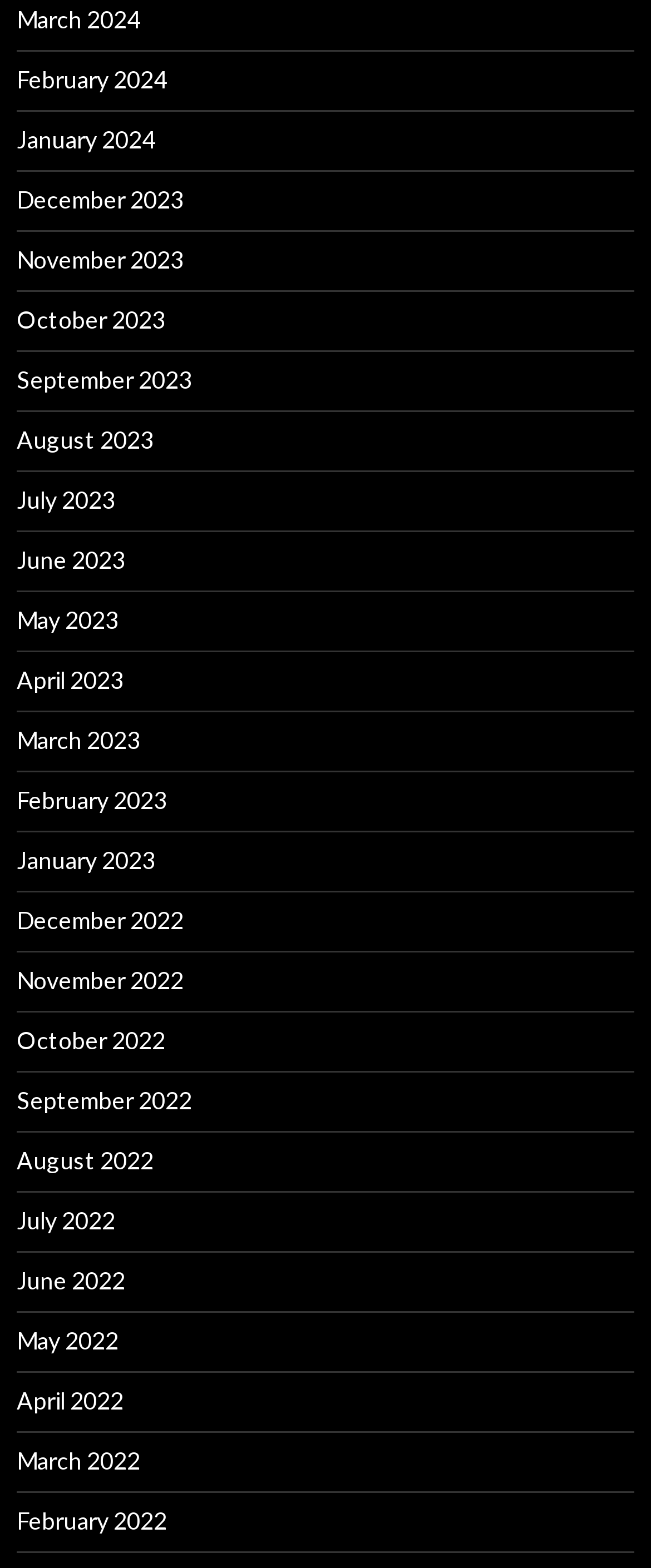Kindly determine the bounding box coordinates for the area that needs to be clicked to execute this instruction: "go to February 2023".

[0.026, 0.501, 0.256, 0.519]